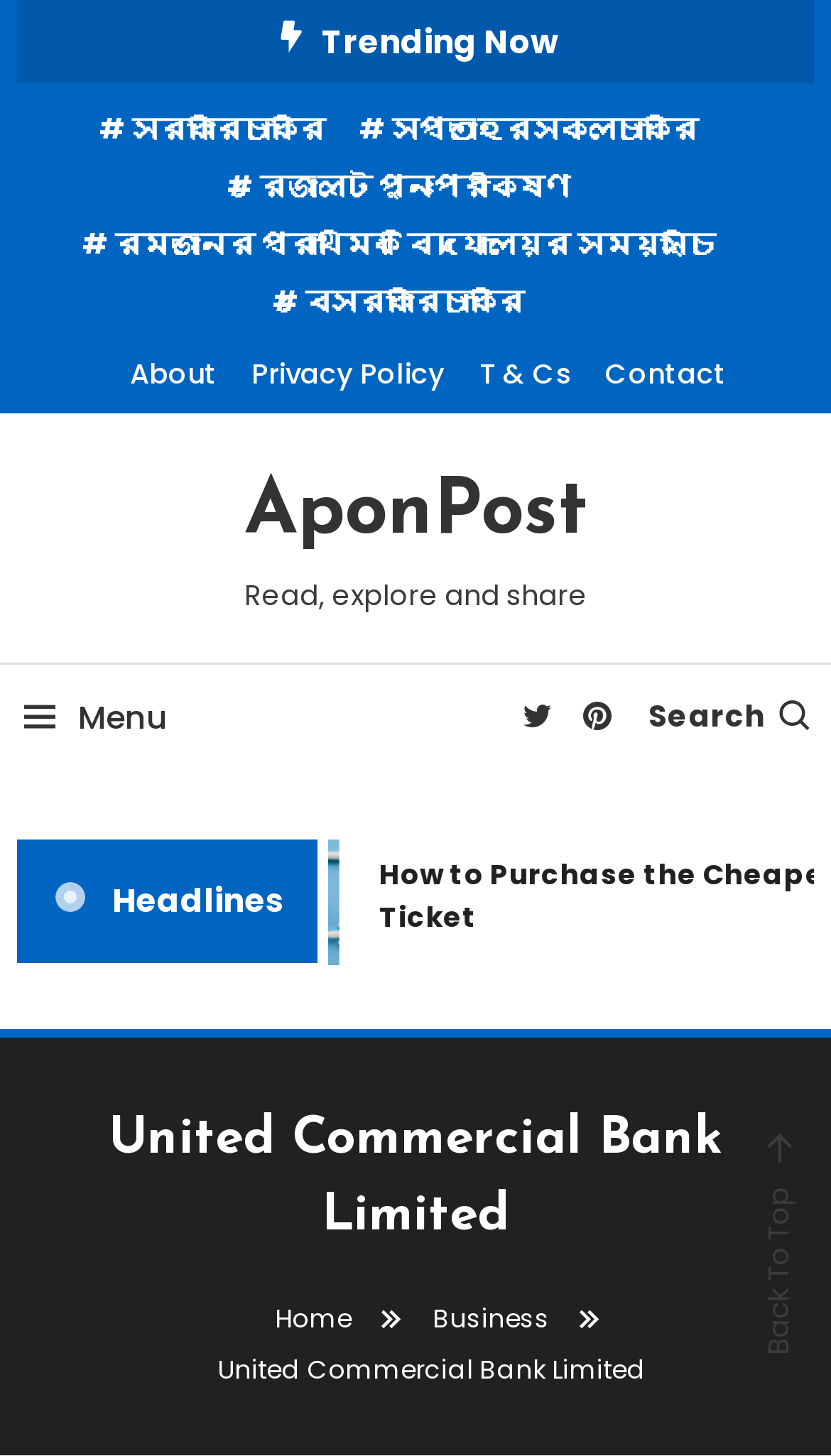How many links are present in the navigation breadcrumbs?
Please look at the screenshot and answer using one word or phrase.

2